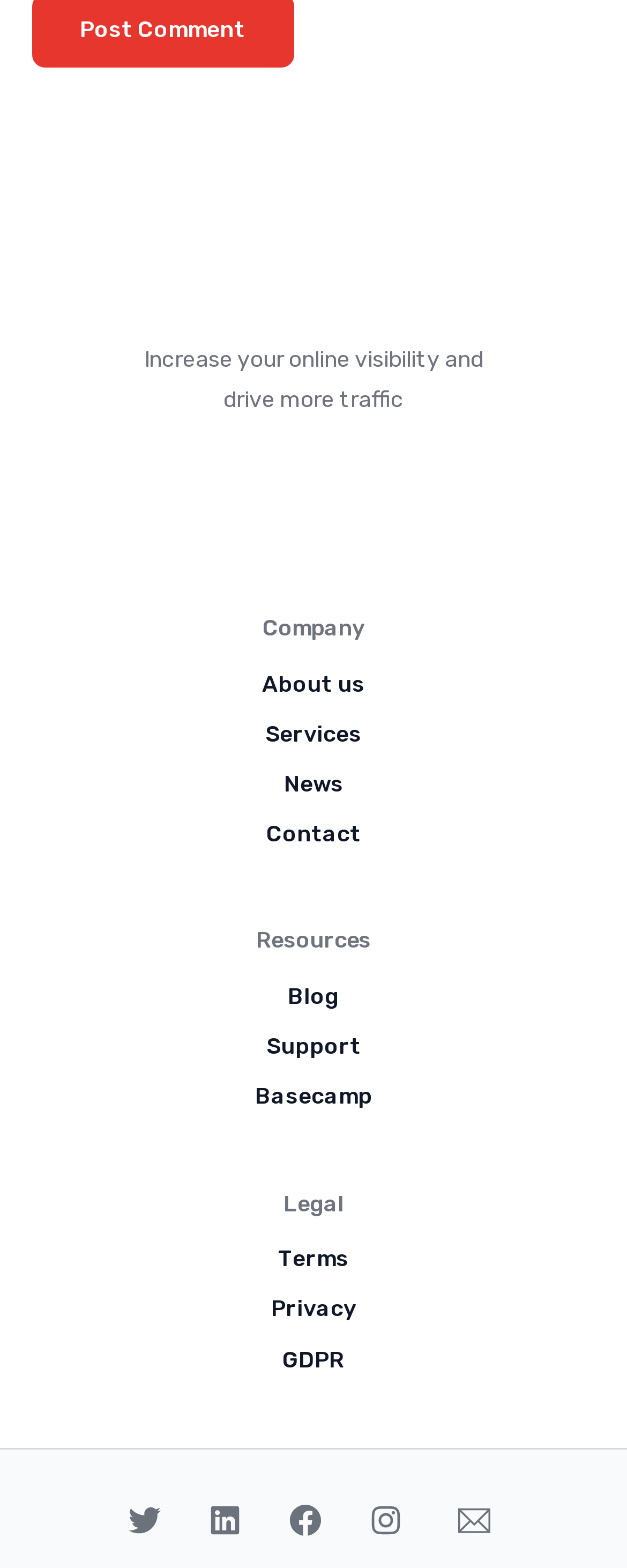Determine the bounding box coordinates of the UI element that matches the following description: "About us". The coordinates should be four float numbers between 0 and 1 in the format [left, top, right, bottom].

[0.051, 0.423, 0.949, 0.449]